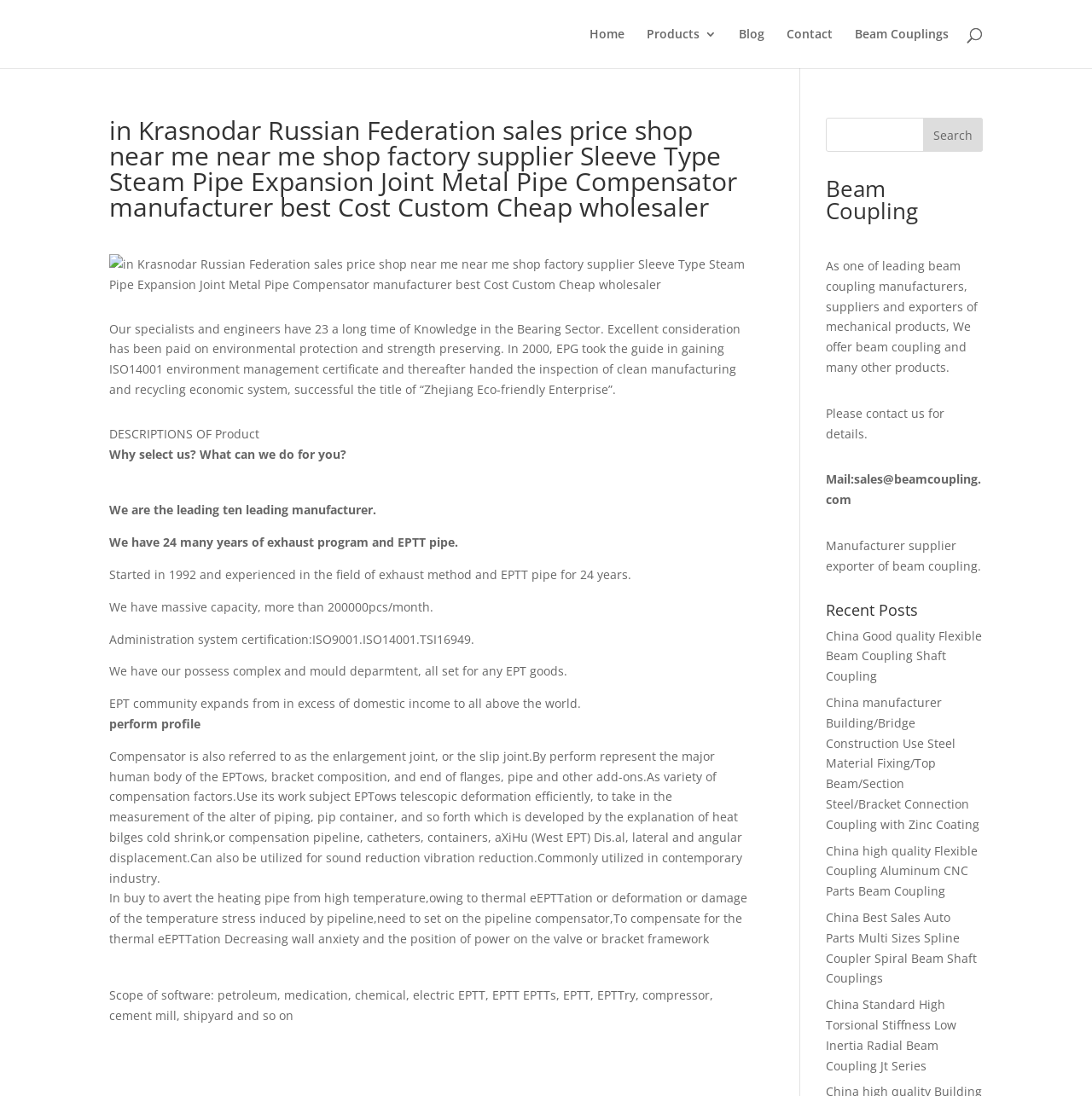What is the company's manufacturing capacity?
Please respond to the question thoroughly and include all relevant details.

According to the webpage, the company has a massive capacity of producing over 200,000 pieces per month, as stated in the static text element.